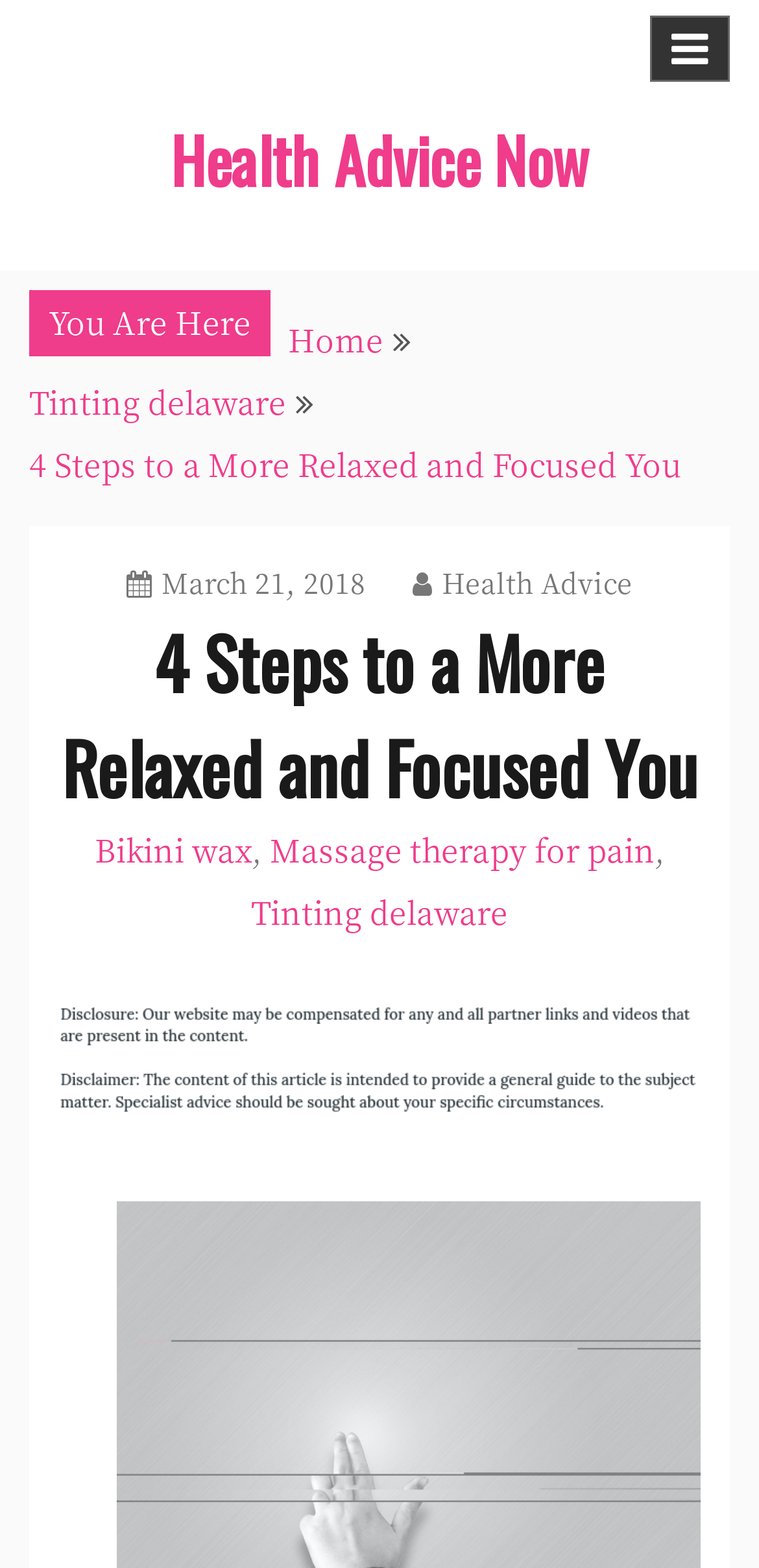Please extract the primary headline from the webpage.

4 Steps to a More Relaxed and Focused You